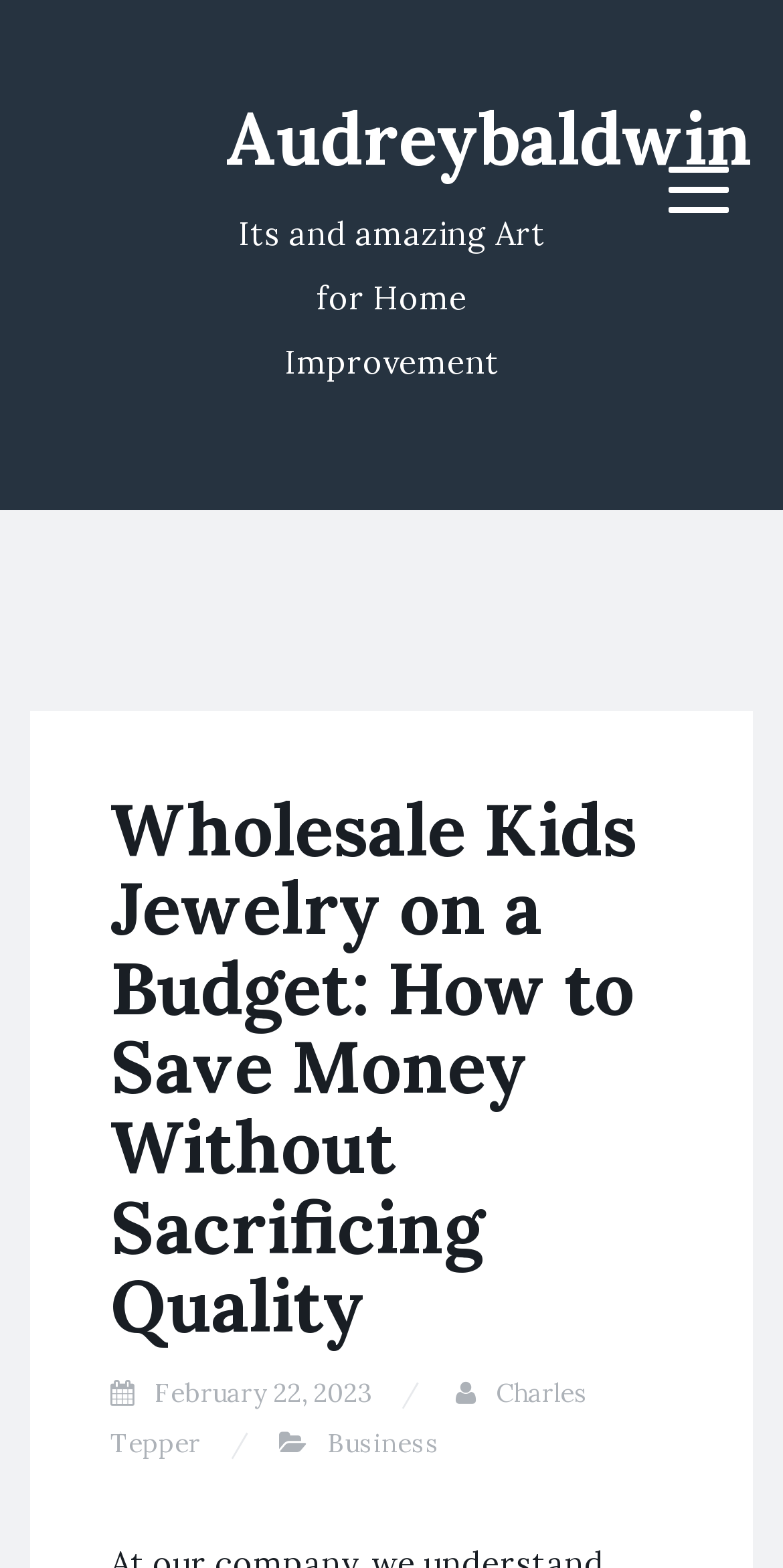What is the date of this article?
Please provide a single word or phrase as the answer based on the screenshot.

February 22, 2023